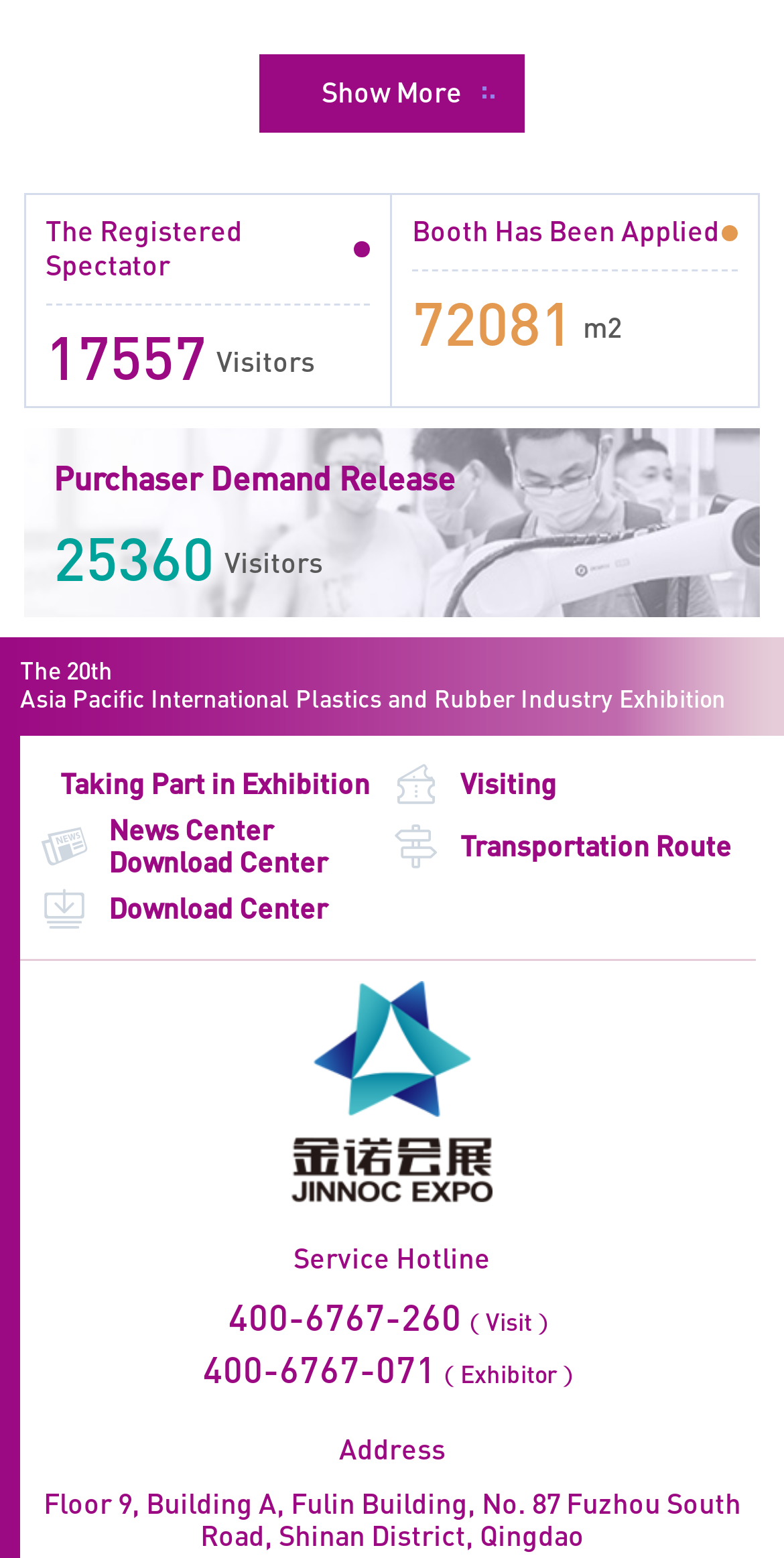Respond with a single word or phrase to the following question: What is the name of the exhibition?

The 20th Asia Pacific International Plastics and Rubber Industry Exhibition